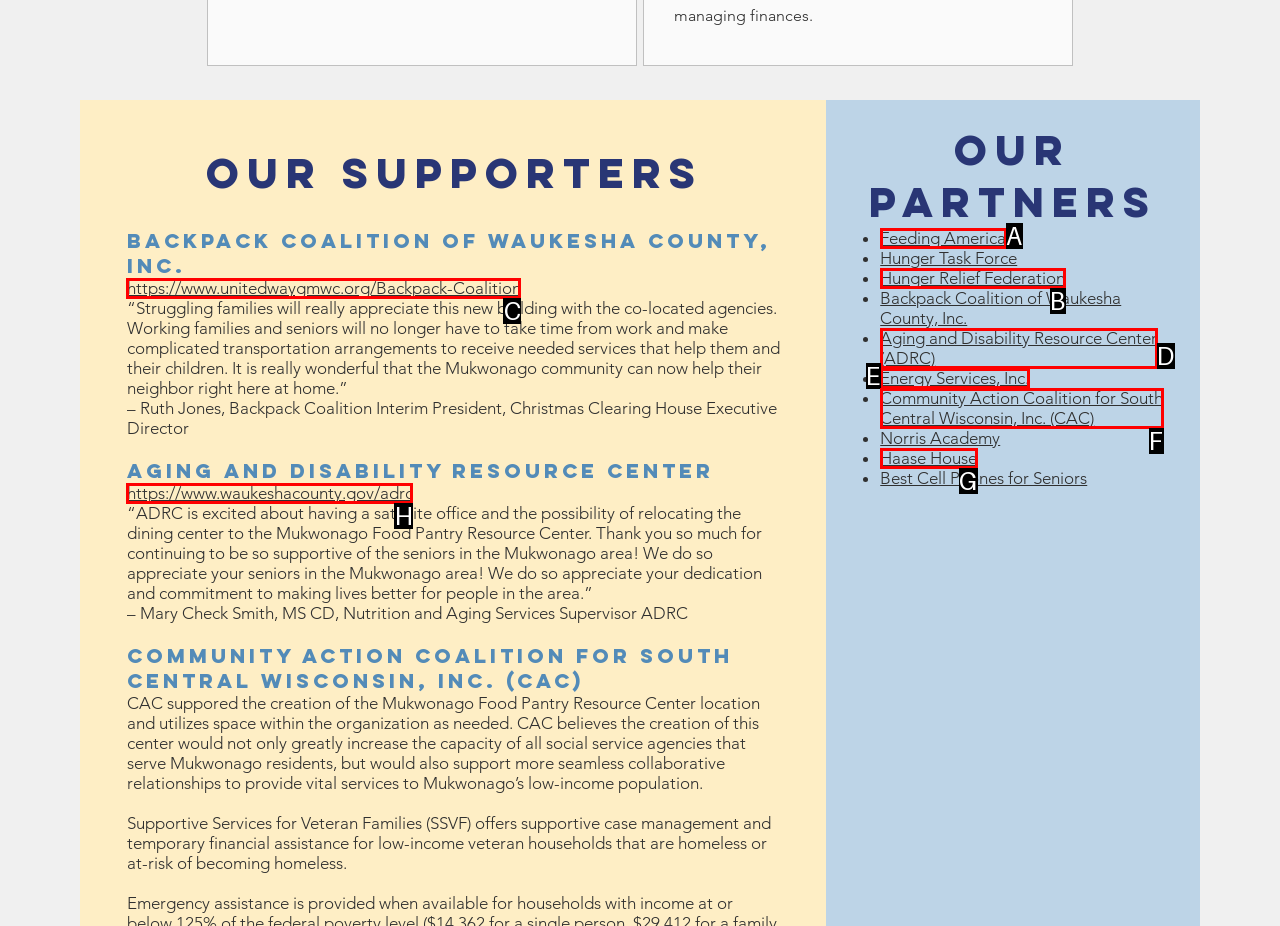Choose the letter that best represents the description: Hunger Relief Federation. Answer with the letter of the selected choice directly.

B